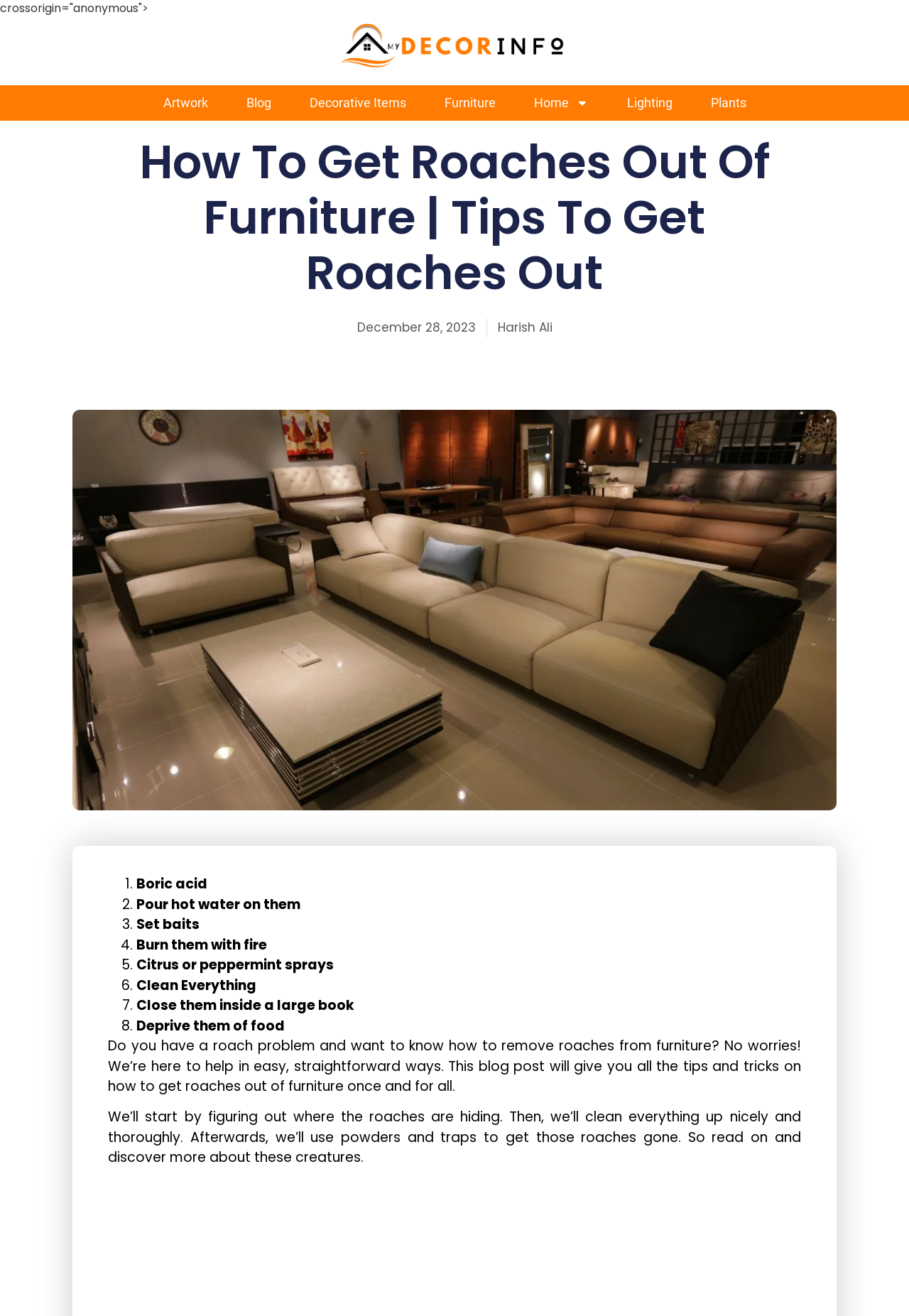Locate the bounding box coordinates of the segment that needs to be clicked to meet this instruction: "Click on the 'December 28, 2023' link".

[0.393, 0.242, 0.523, 0.256]